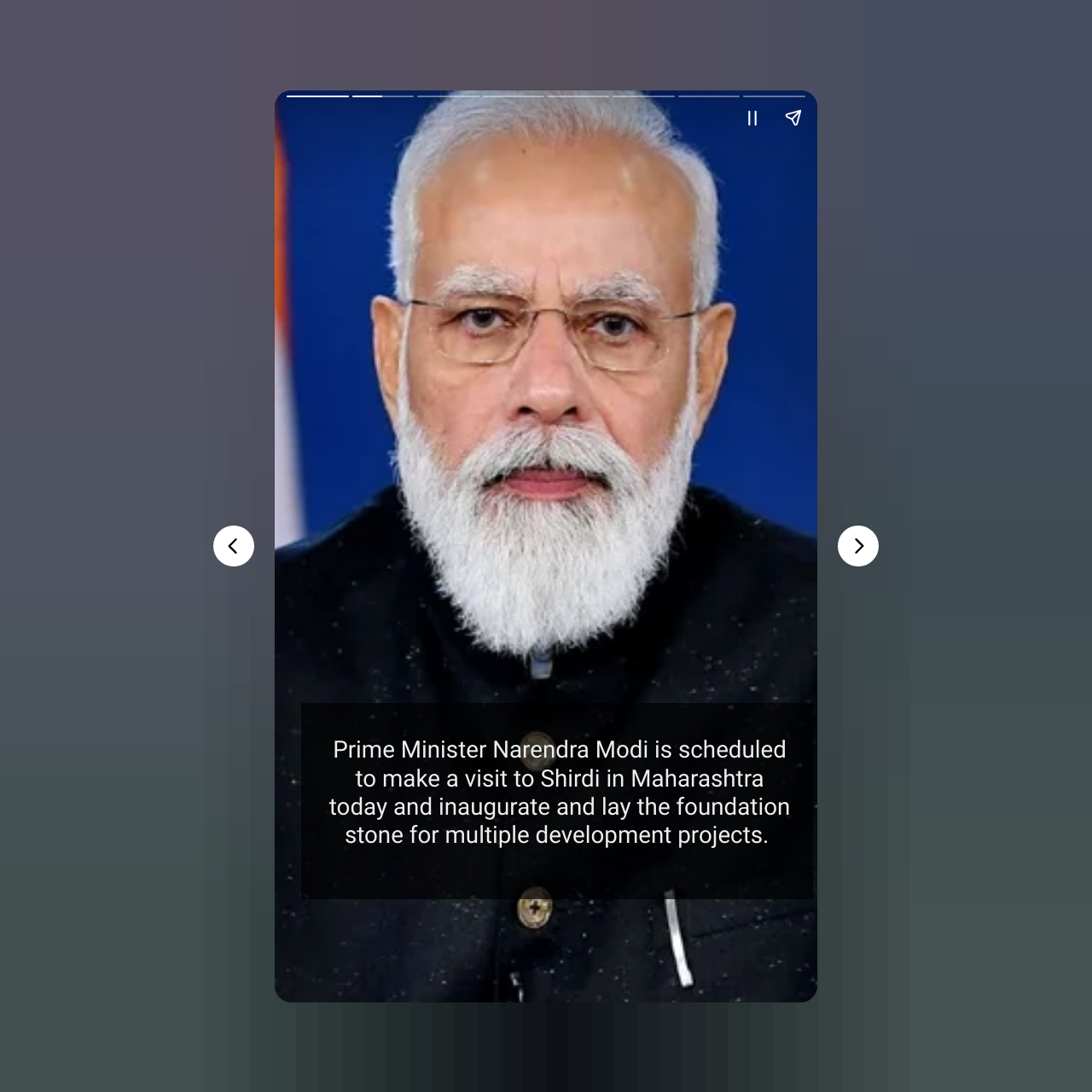What is the purpose of Narendra Modi's visit to Shirdi?
Can you offer a detailed and complete answer to this question?

The static text element on the webpage mentions 'Prime Minister Narendra Modi is scheduled to make a visit to Shirdi in Maharashtra today and inaugurate and lay the foundation stone for multiple development projects.' which indicates that the purpose of Narendra Modi's visit to Shirdi is to inaugurate development projects.